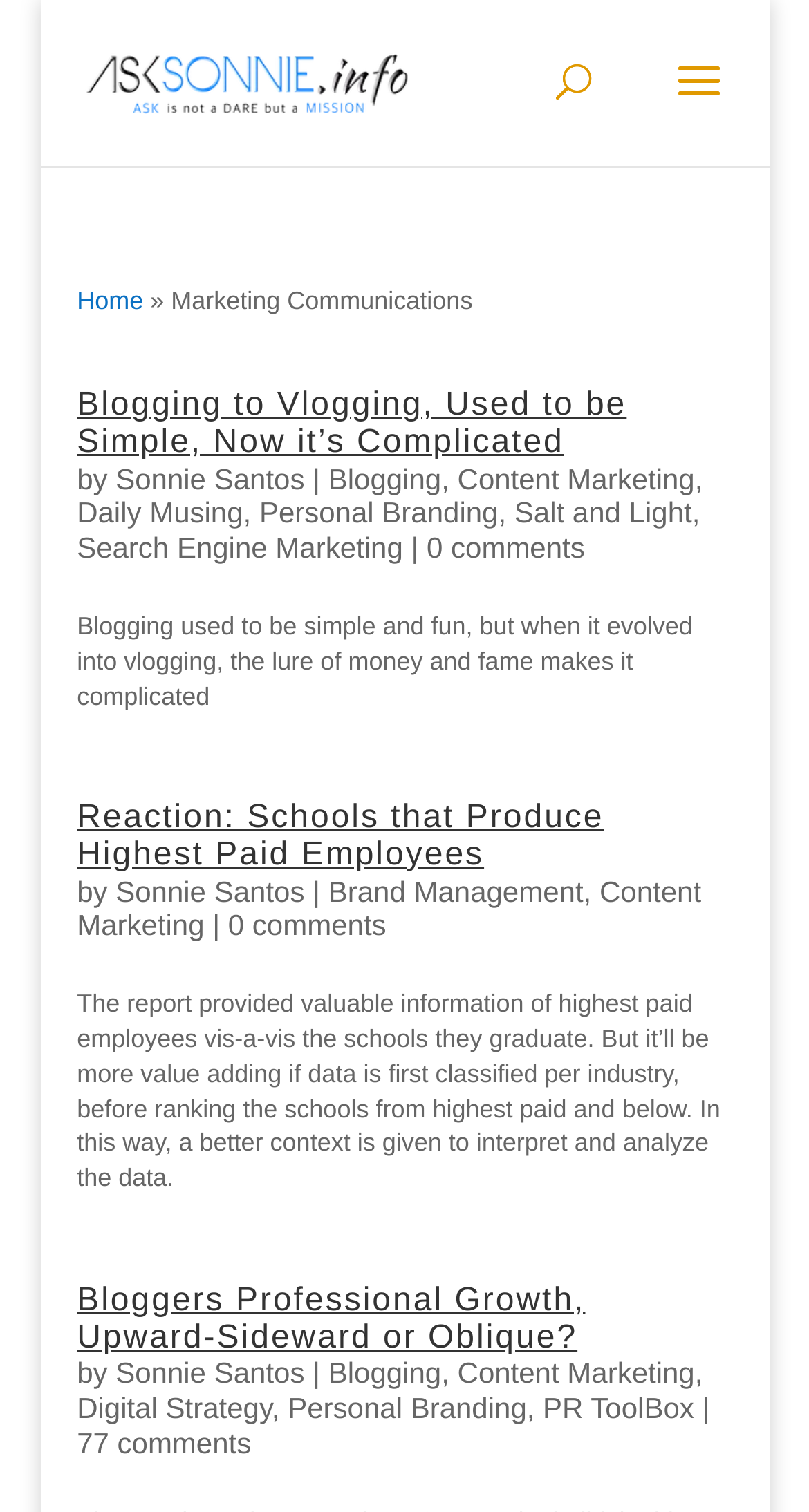Provide an in-depth caption for the webpage.

This webpage is a blog or article collection page, with a focus on marketing communications. At the top, there is a link to "ASKSonnie.INFO" accompanied by an image, and a search bar. Below this, there is a navigation menu with a link to "Home" and a separator symbol.

The main content of the page is divided into three sections, each containing an article or blog post. The first article has a heading "Blogging to Vlogging, Used to be Simple, Now it’s Complicated" and is written by Sonnie Santos. The article discusses the evolution of blogging into vlogging and how it has become complicated. Below the heading, there are links to related topics such as "Blogging", "Content Marketing", and "Personal Branding".

The second article has a heading "Reaction: Schools that Produce Highest Paid Employees" and is also written by Sonnie Santos. This article discusses a report on the highest paid employees and their alma maters, and suggests that the data should be classified by industry for better analysis. Below the heading, there are links to related topics such as "Brand Management", "Content Marketing", and "Digital Strategy".

The third article has a heading "Bloggers Professional Growth, Upward-Sideward or Oblique?" and is again written by Sonnie Santos. This article discusses the professional growth of bloggers and how it can be measured. Below the heading, there are links to related topics such as "Blogging", "Content Marketing", "Digital Strategy", and "PR ToolBox".

Each article has a brief summary or introduction, followed by a link to read more or leave a comment. The comments section is indicated by a link with the number of comments, such as "0 comments" or "77 comments". Overall, the webpage appears to be a collection of articles or blog posts on marketing communications and related topics, with a focus on blogging, content marketing, and personal branding.